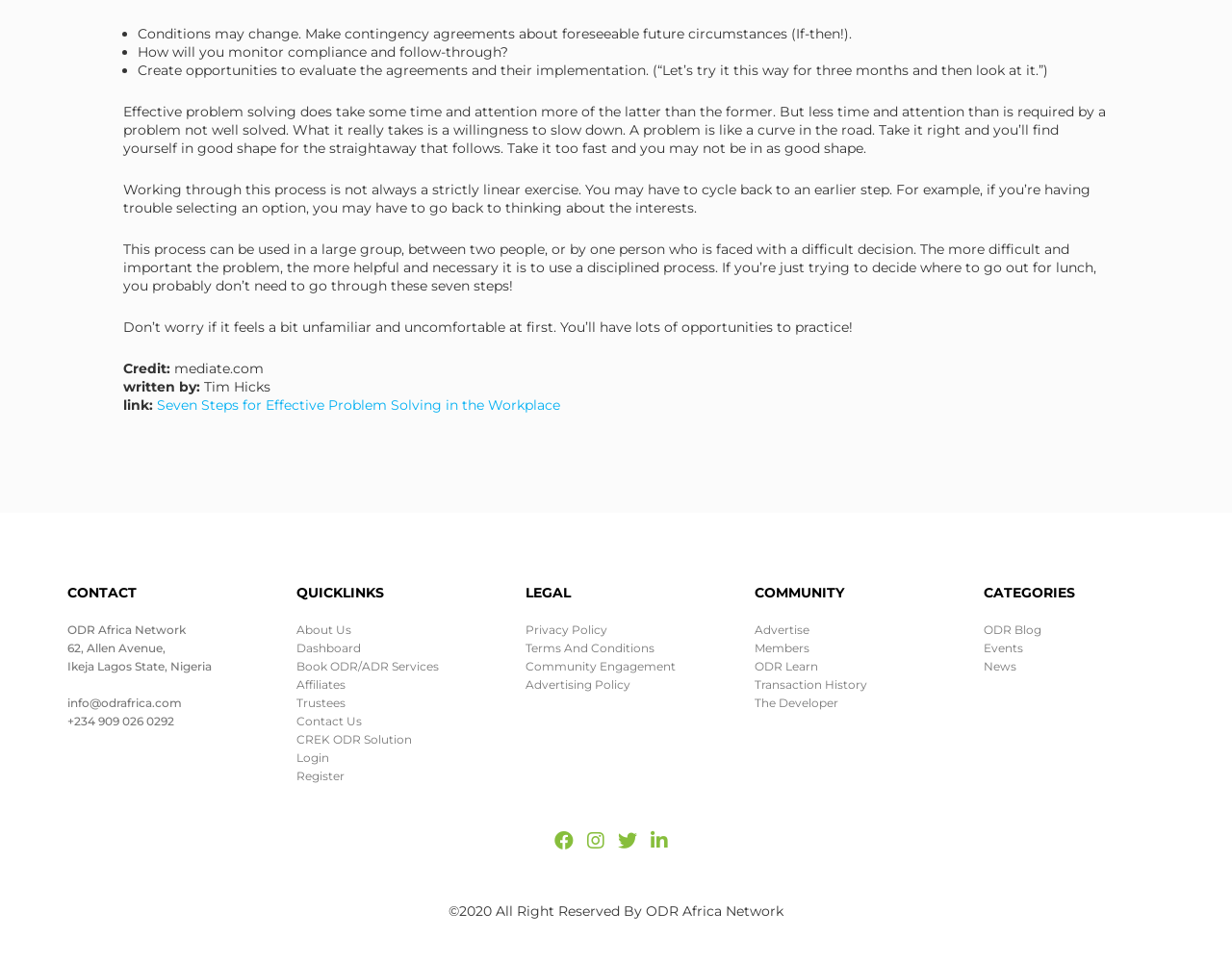Given the element description "Book ODR/ADR Services" in the screenshot, predict the bounding box coordinates of that UI element.

[0.241, 0.684, 0.356, 0.699]